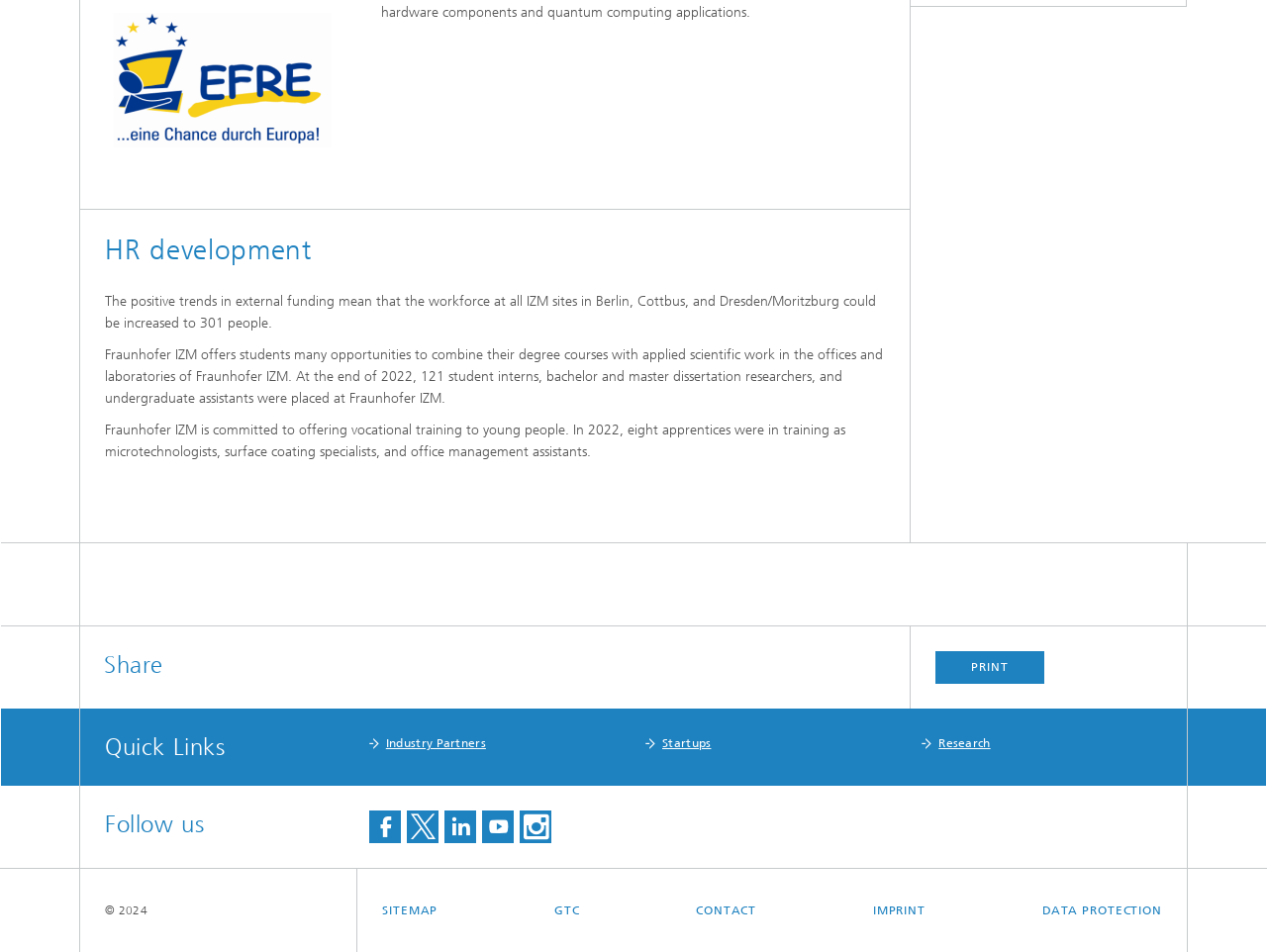Please provide a short answer using a single word or phrase for the question:
What type of training does Fraunhofer IZM offer to young people?

Vocational training